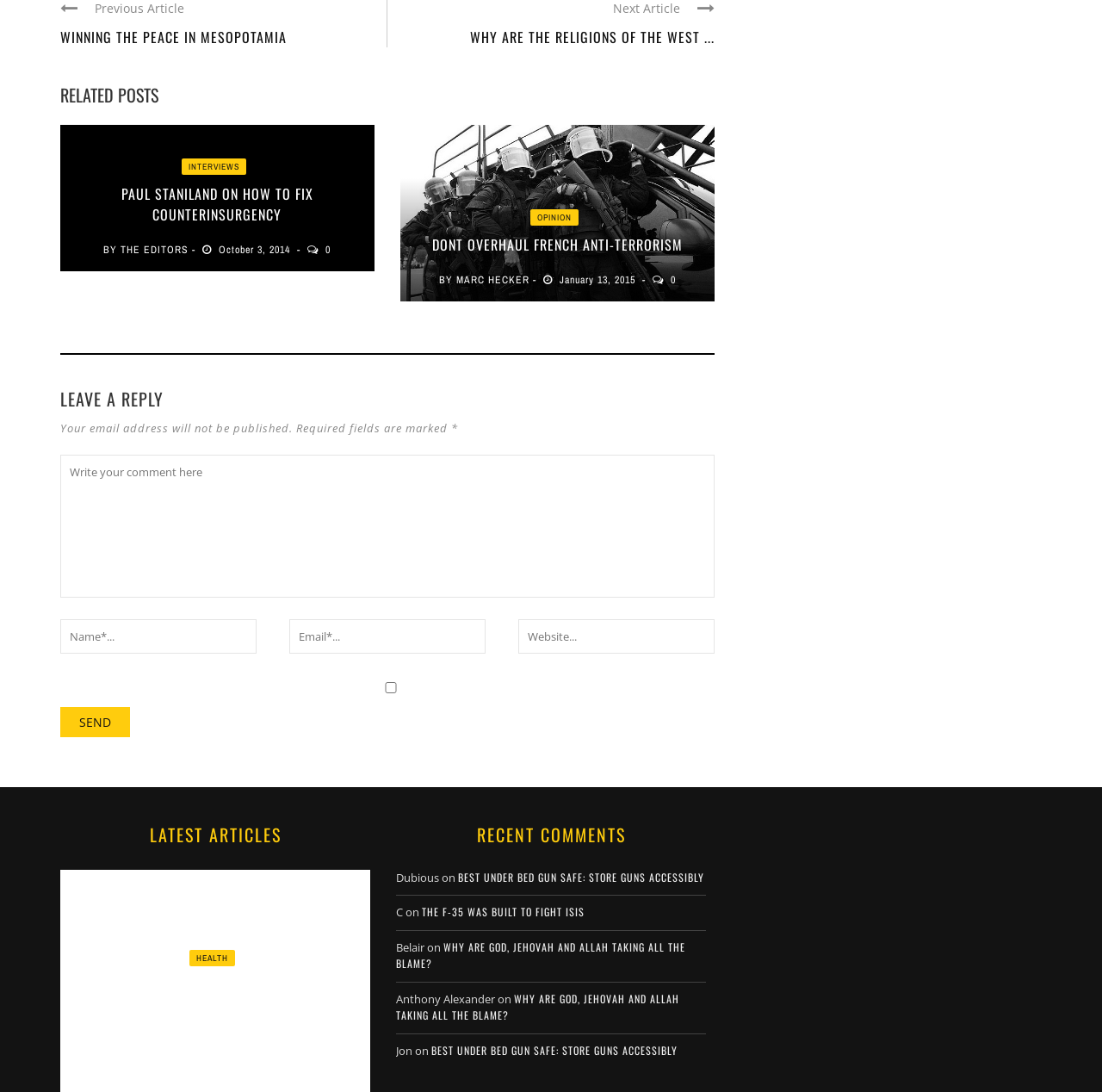Determine the bounding box coordinates of the element's region needed to click to follow the instruction: "Leave a reply". Provide these coordinates as four float numbers between 0 and 1, formatted as [left, top, right, bottom].

[0.055, 0.354, 0.648, 0.377]